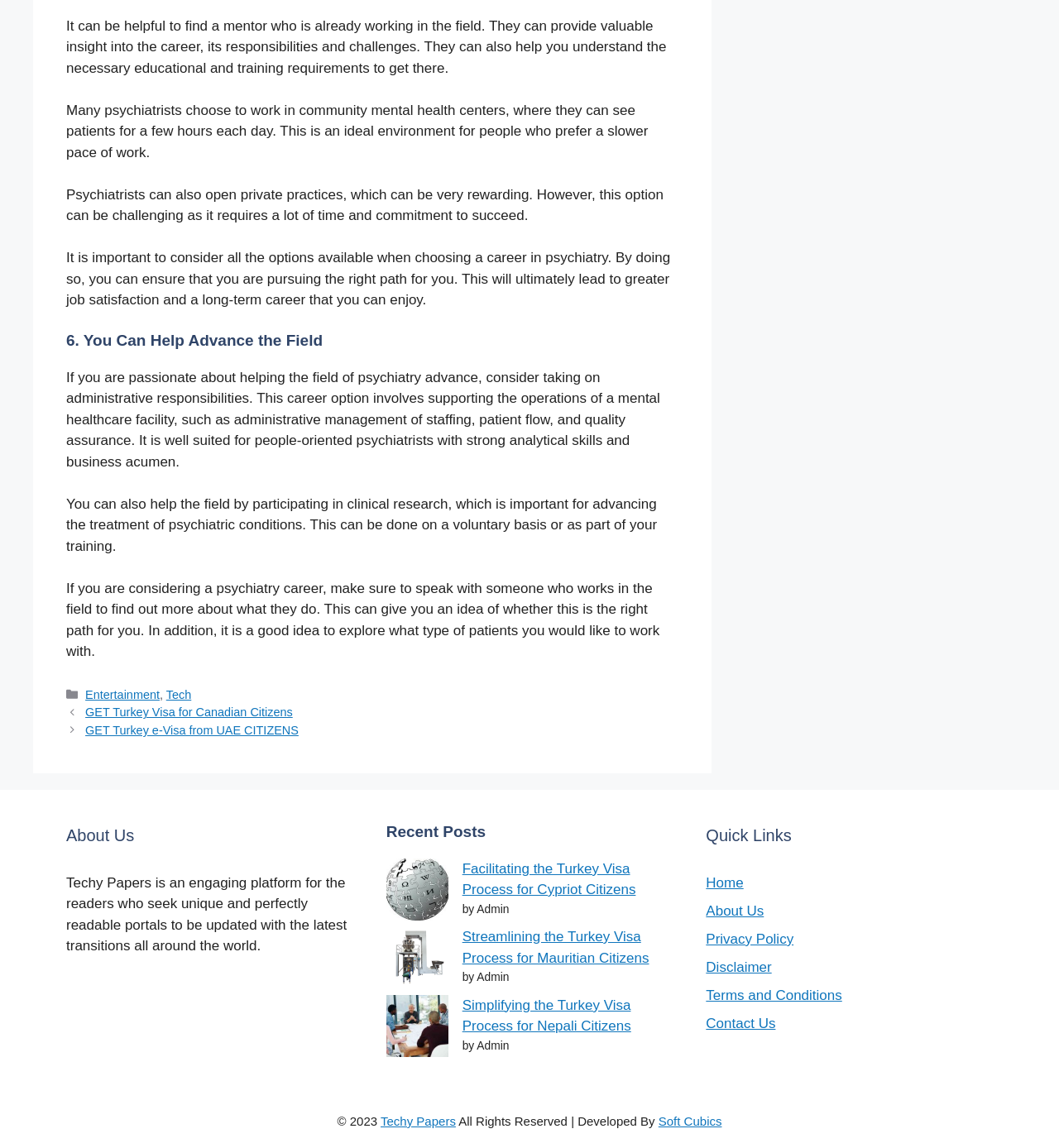Who is the author of the articles?
Refer to the image and provide a concise answer in one word or phrase.

Admin